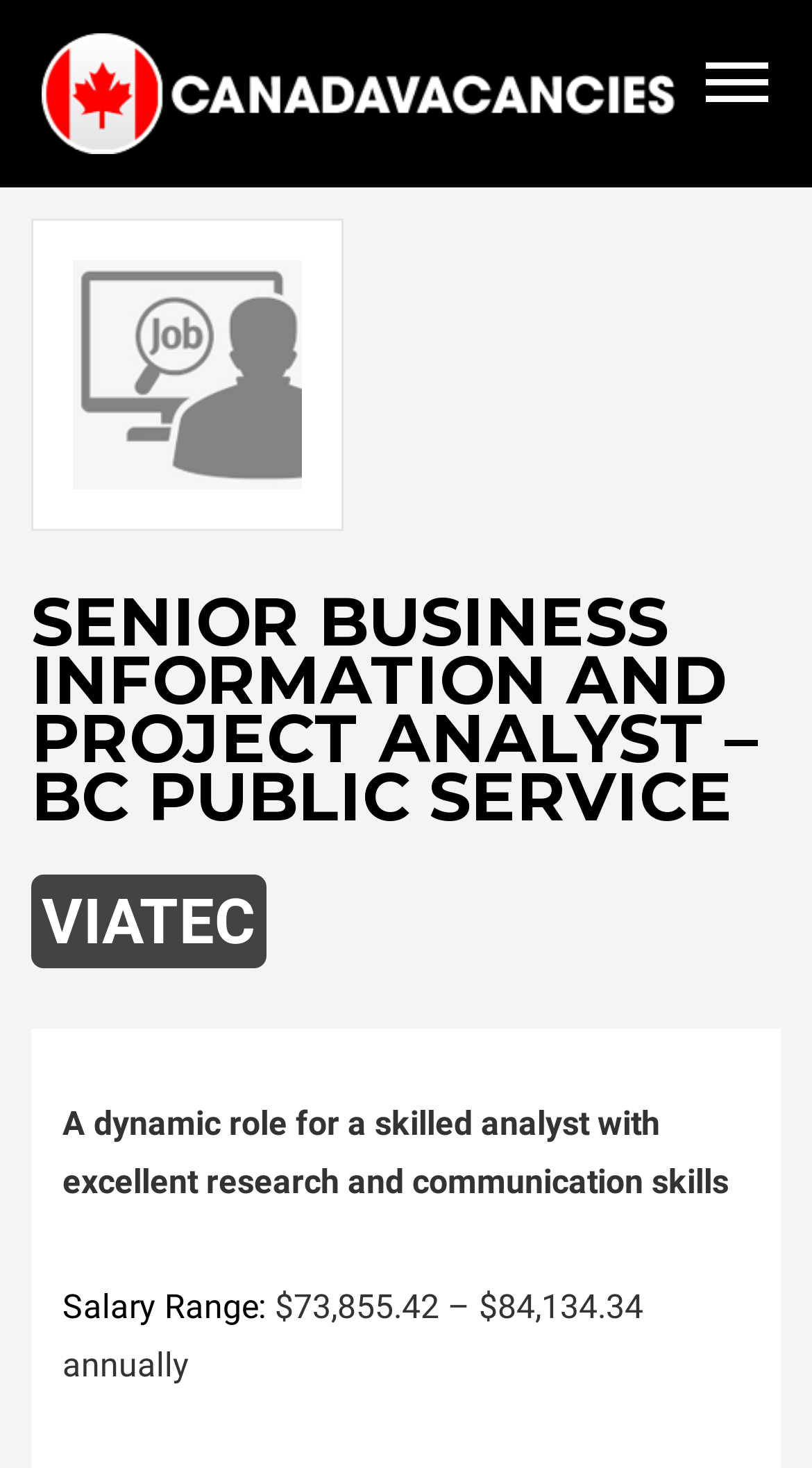Respond to the question below with a concise word or phrase:
What is the salary range?

$73,855.42 – $84,134.34 annually